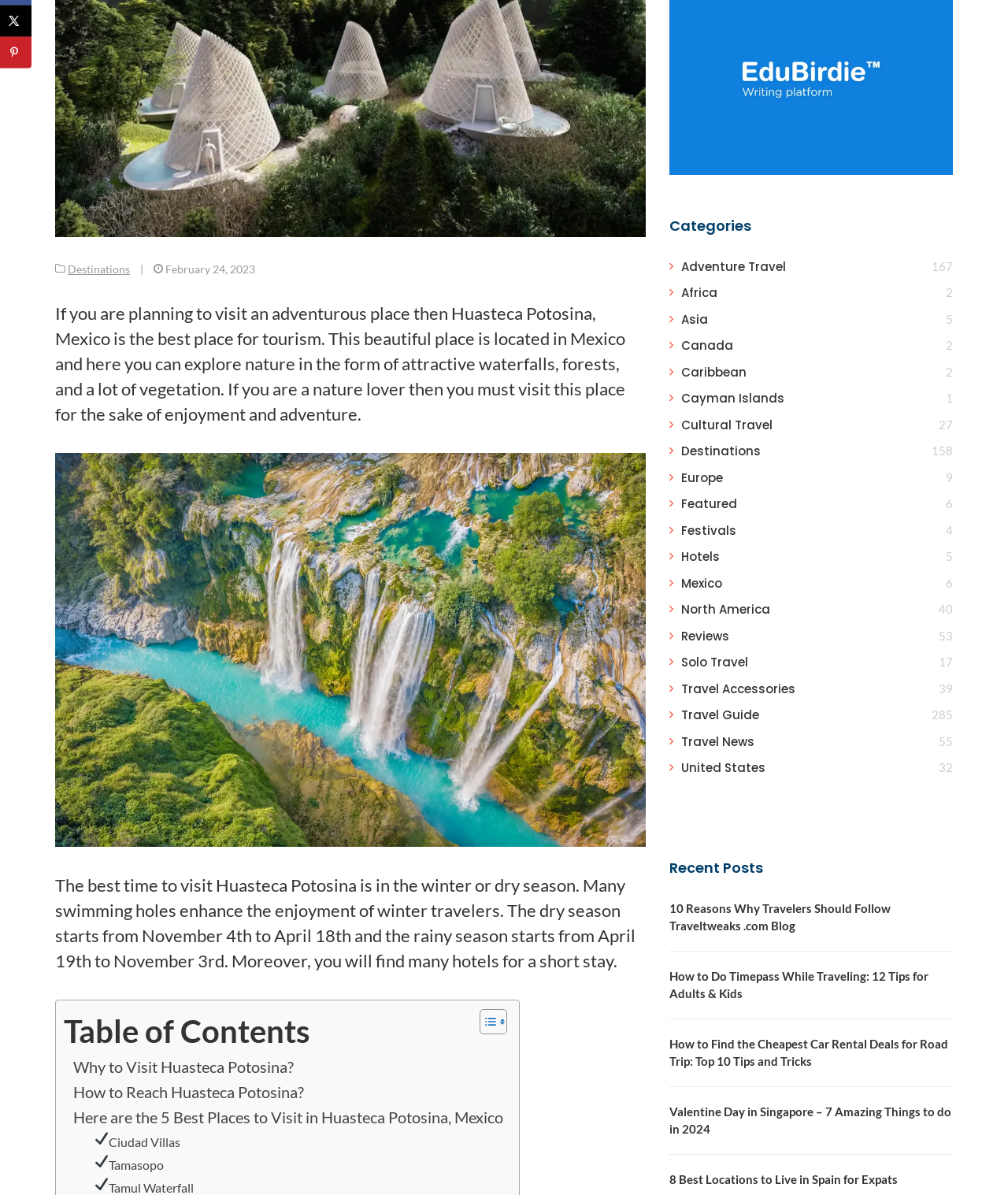Provide the bounding box coordinates of the UI element that matches the description: "alt="do my homework"".

[0.664, 0.134, 0.945, 0.145]